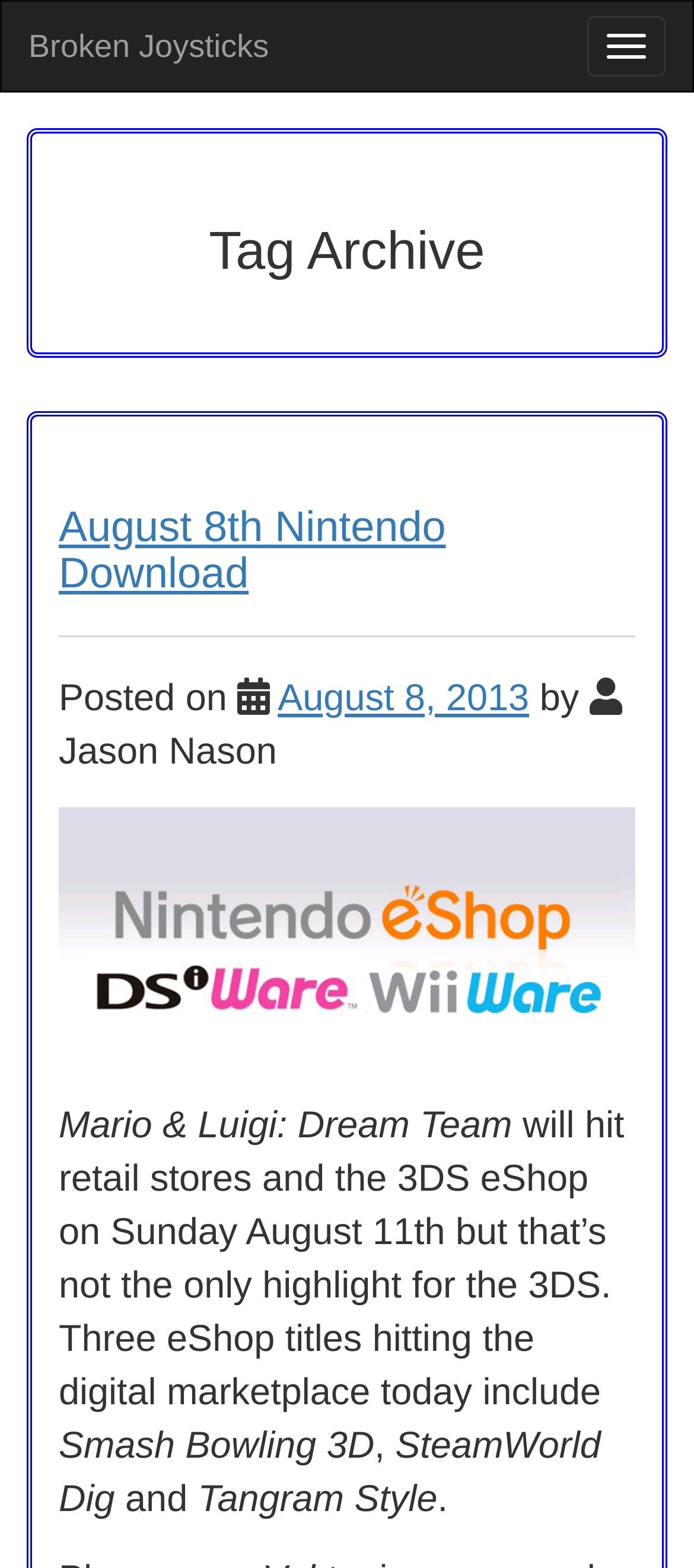Provide the bounding box for the UI element matching this description: "Toggle navigation".

[0.846, 0.01, 0.959, 0.049]